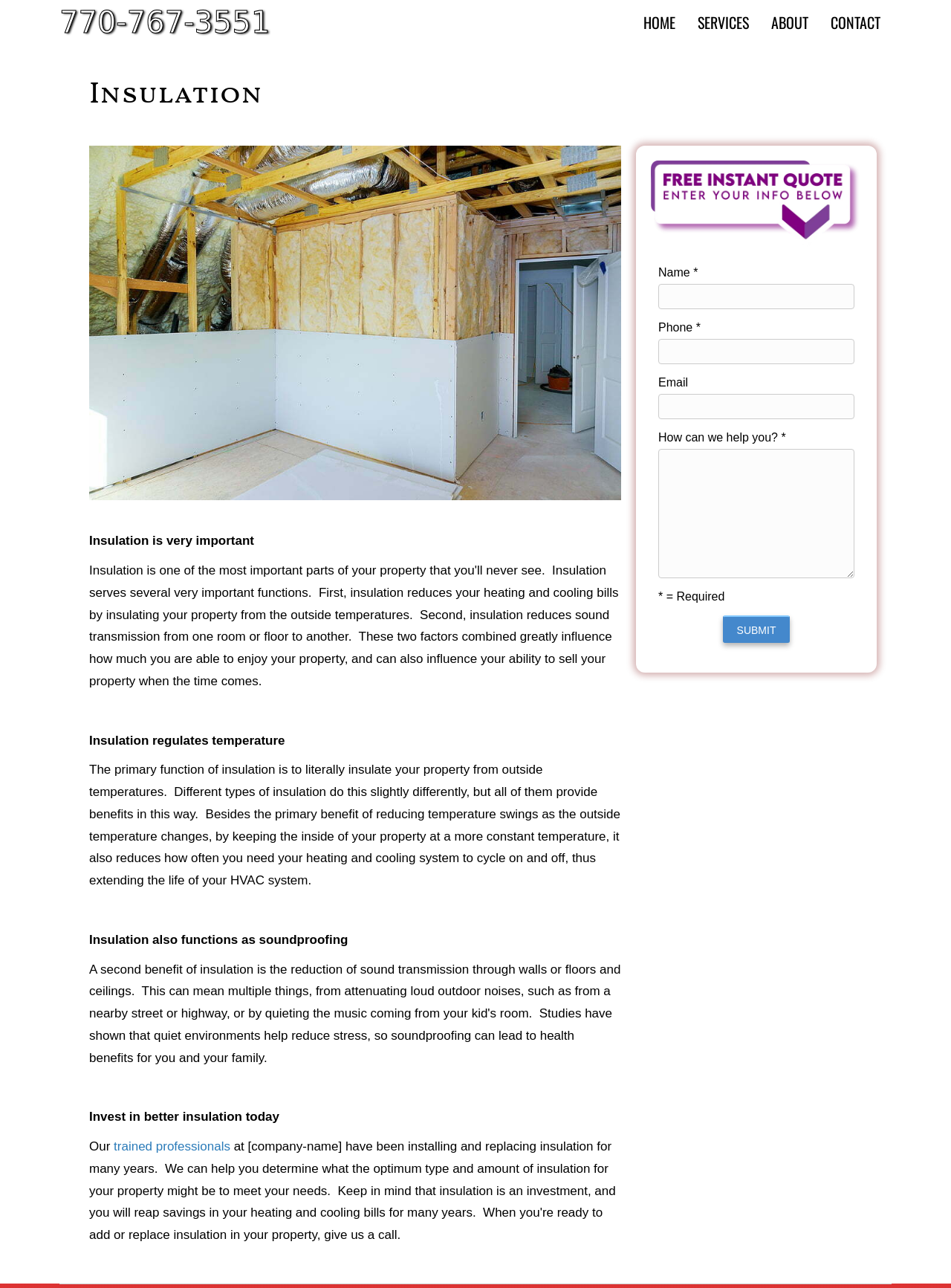What type of image is shown on the webpage?
Using the information from the image, provide a comprehensive answer to the question.

The image on the webpage shows a person installing gypsum plasterboard sheet to a wall for attic room construction, which is related to insulation installation.